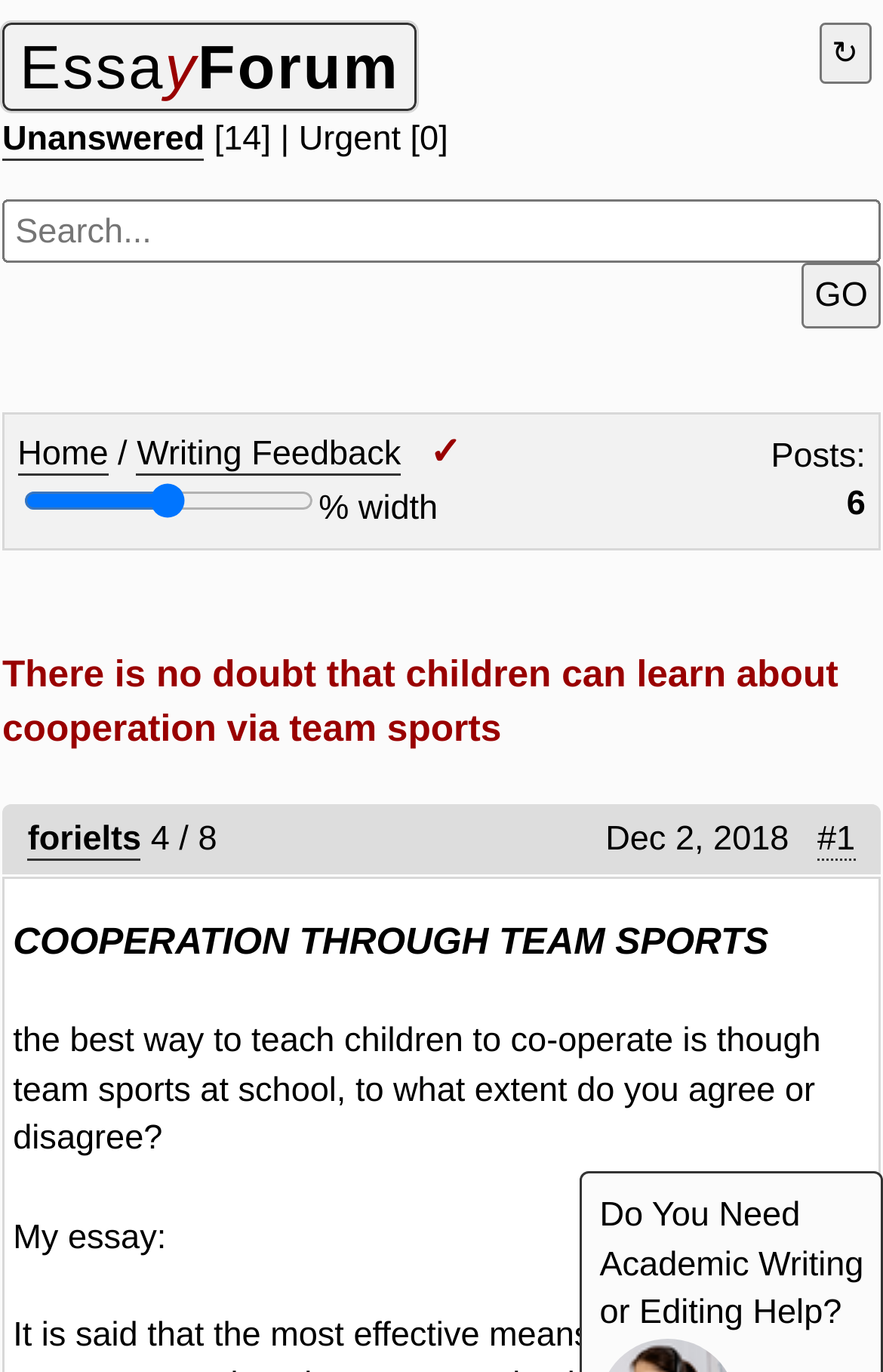Using the format (top-left x, top-left y, bottom-right x, bottom-right y), provide the bounding box coordinates for the described UI element. All values should be floating point numbers between 0 and 1: Writing Feedback

[0.155, 0.316, 0.454, 0.346]